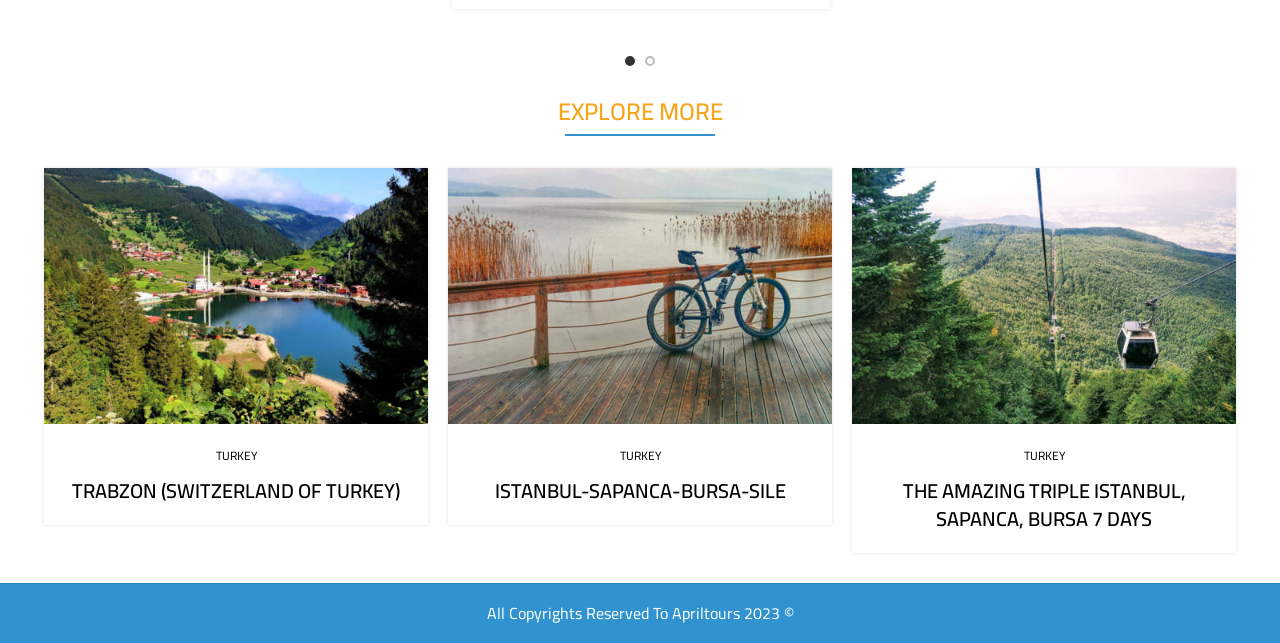Please respond to the question with a concise word or phrase:
How many images are on this webpage?

3